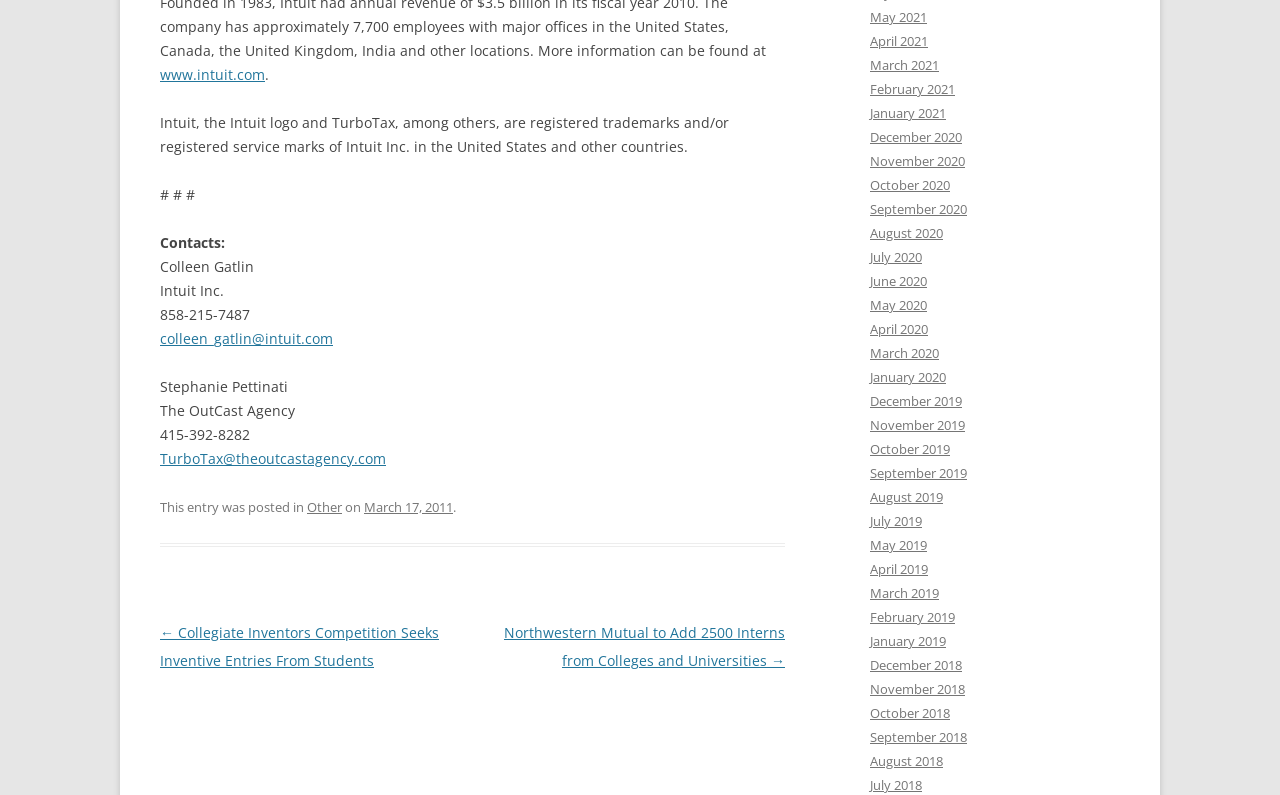Use the information in the screenshot to answer the question comprehensively: What is the date of the post?

I found the date of the post by looking at the footer section, which contains the post metadata, including the date 'March 17, 2011'.